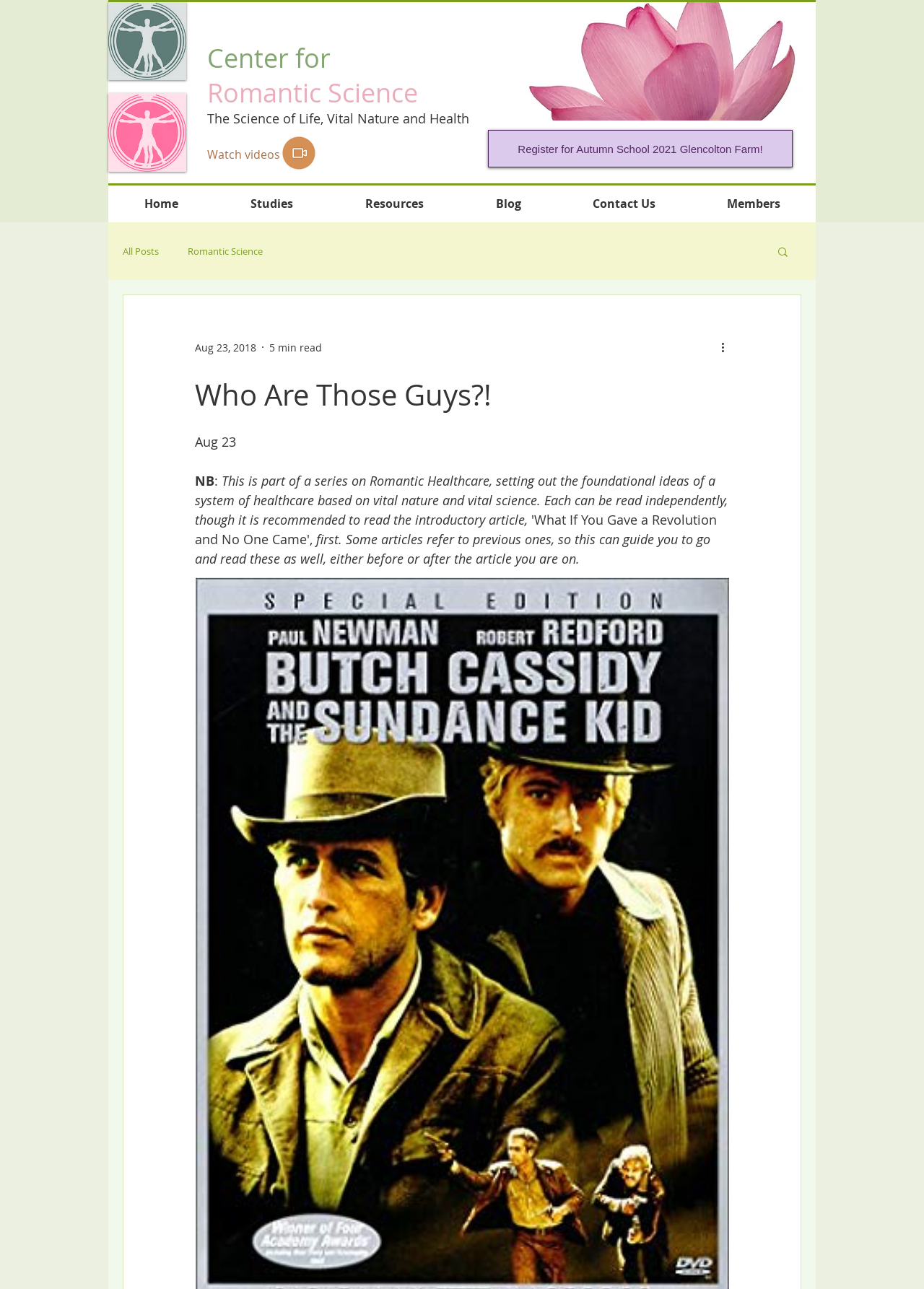Please identify the bounding box coordinates of the region to click in order to complete the given instruction: "Visit the Center for Romantic Science page". The coordinates should be four float numbers between 0 and 1, i.e., [left, top, right, bottom].

[0.224, 0.031, 0.358, 0.058]